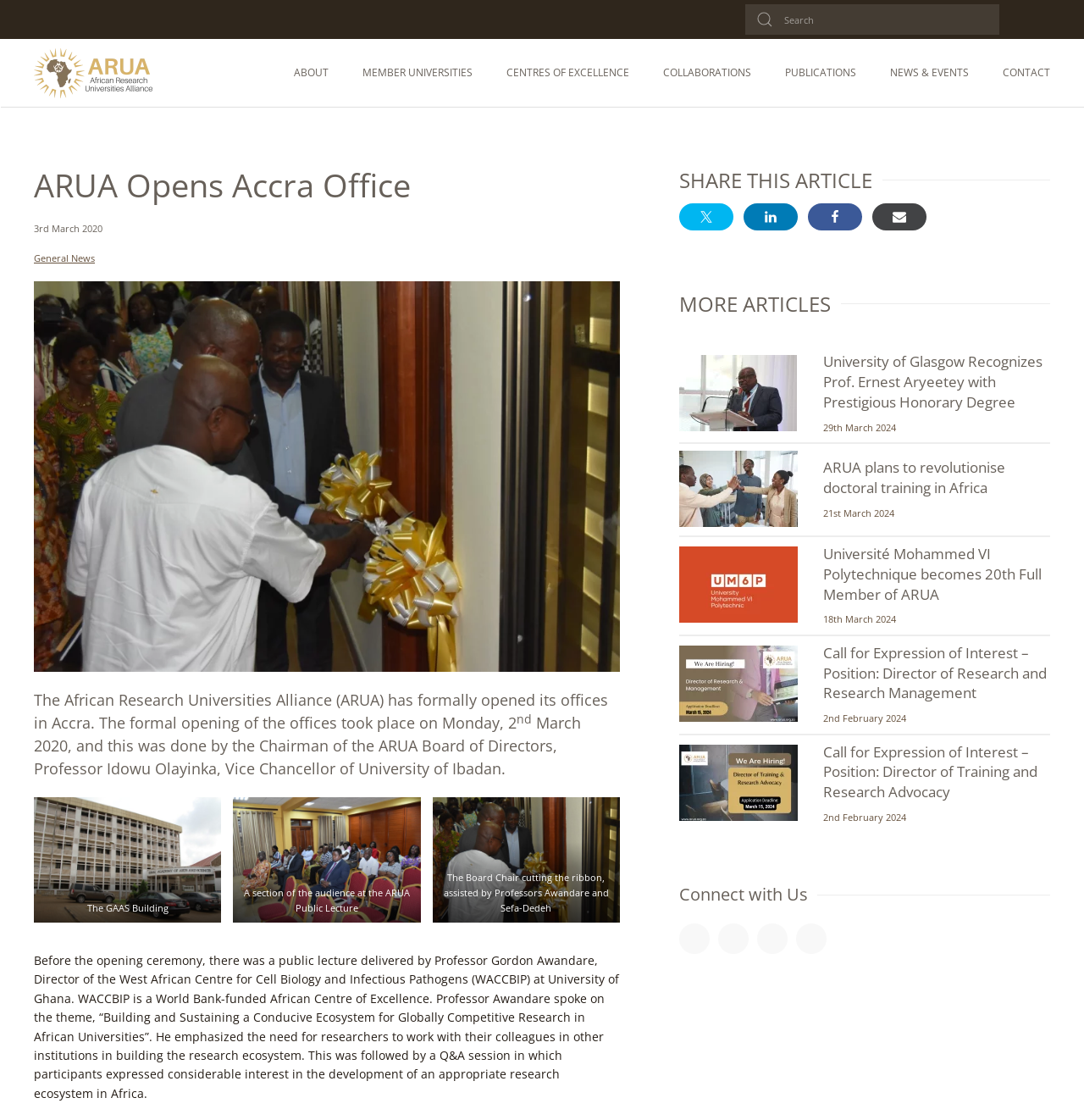Locate the coordinates of the bounding box for the clickable region that fulfills this instruction: "View the previous post 'Hour Plus IoC'".

None